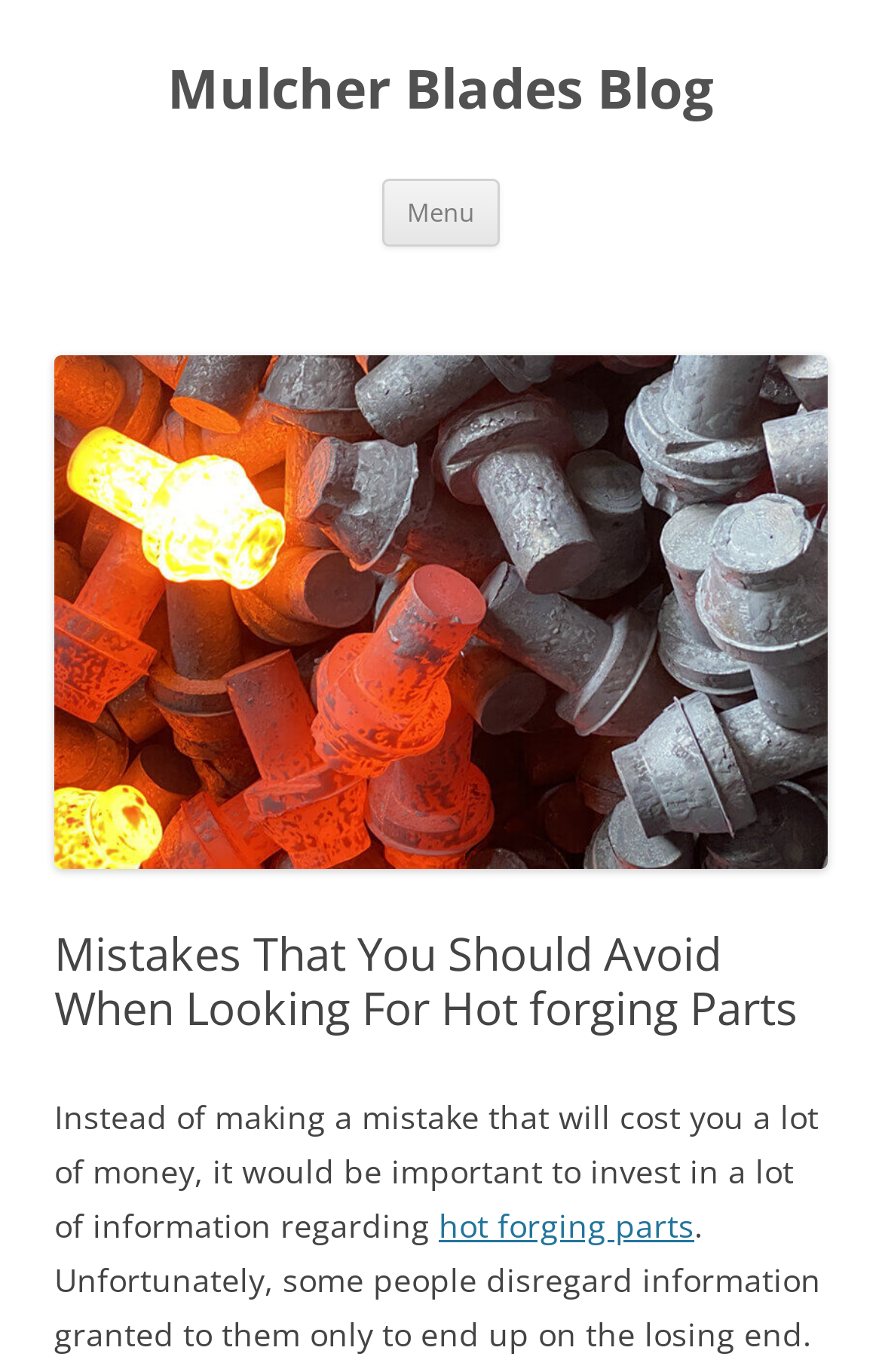Generate a comprehensive caption for the webpage you are viewing.

The webpage is about mistakes to avoid when looking for hot forging parts. At the top-left corner, there is a heading that reads "Mulcher Blades Blog" with a link to the blog. Next to it, on the right side, is a button labeled "Menu". Below the button is a link to "Skip to content". 

The main content of the webpage is divided into sections. At the top, there is an image with the title "Mistakes That You Should Avoid When Looking For Hot forging Parts". Below the image is a heading with the same title. 

The main text starts below the heading, stating that investing in information about hot forging parts is crucial to avoid costly mistakes. The text continues, with a link to "hot forging parts" at the bottom.